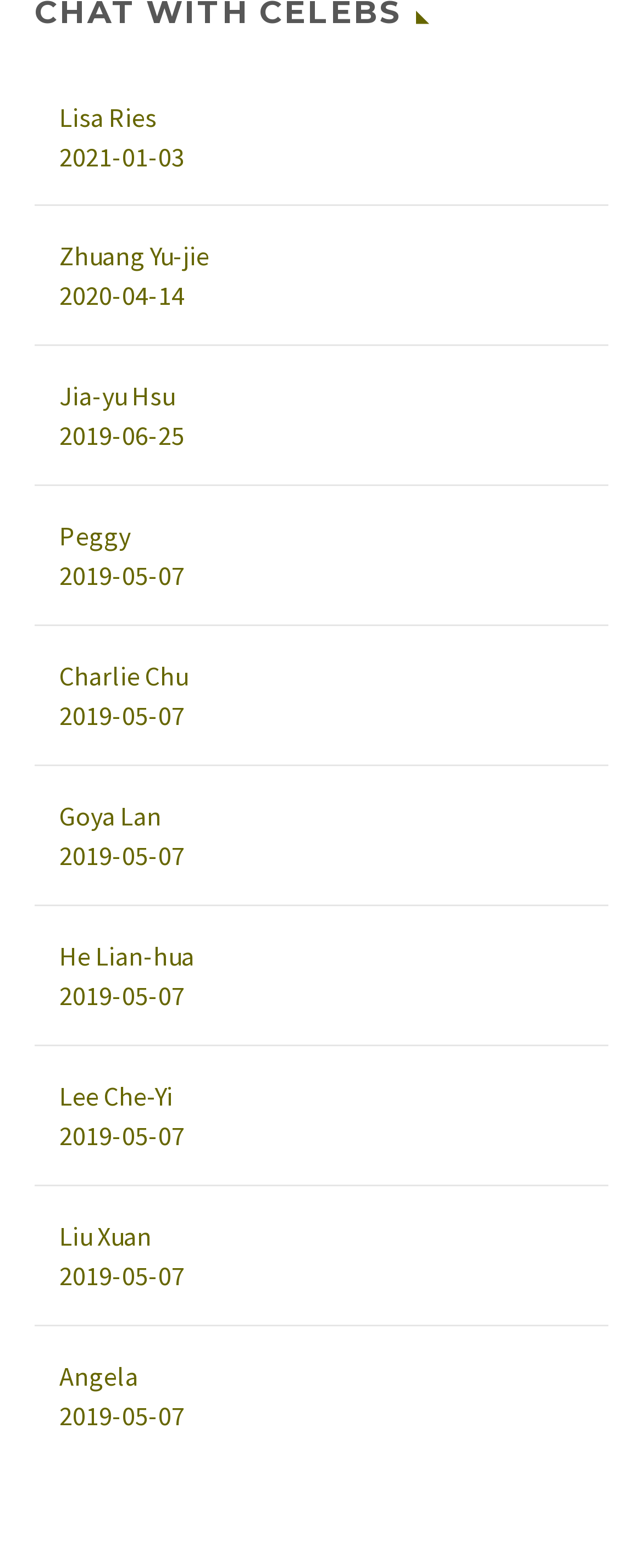Identify the bounding box for the UI element described as: "Goya Lan". Ensure the coordinates are four float numbers between 0 and 1, formatted as [left, top, right, bottom].

[0.092, 0.508, 0.287, 0.534]